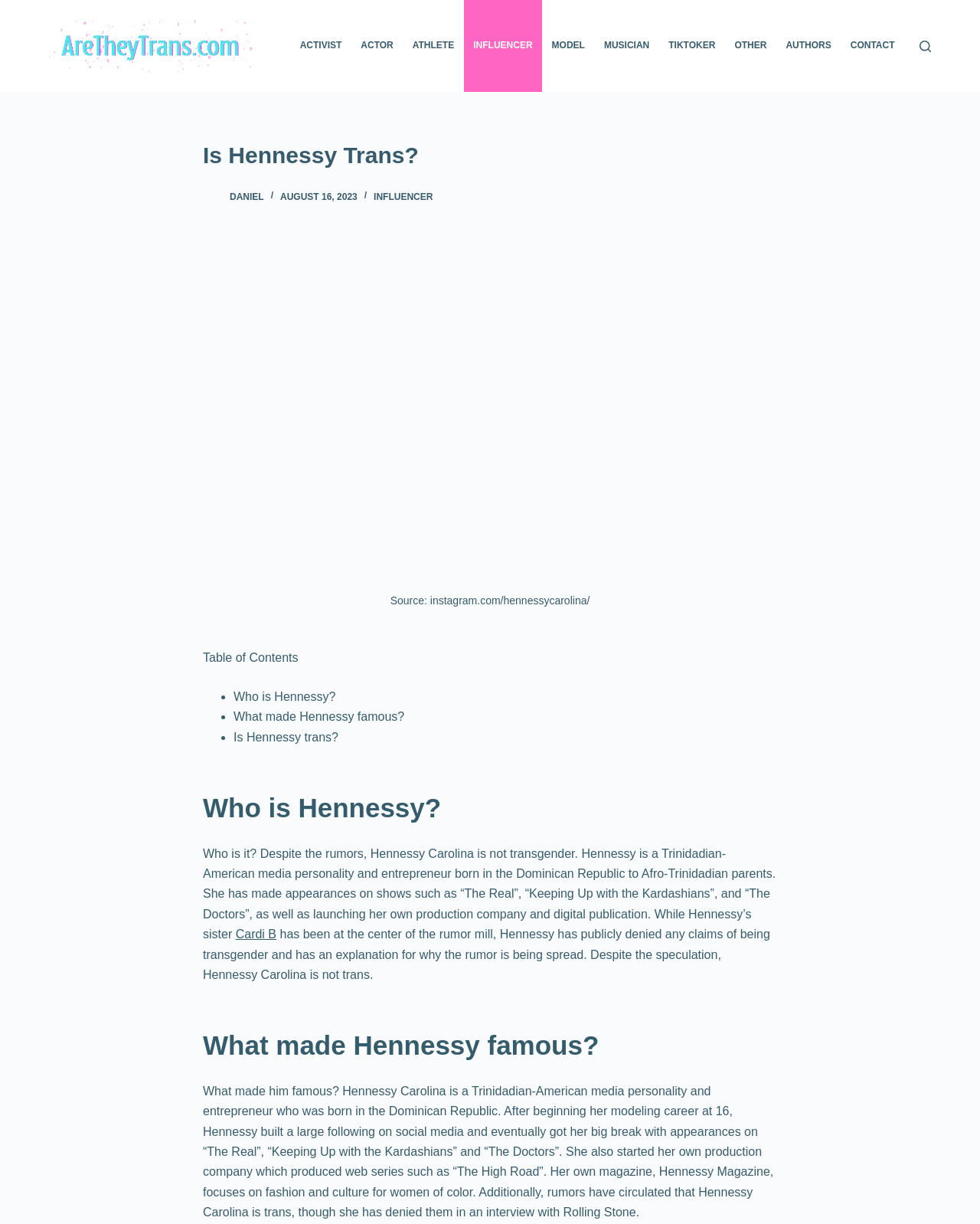What is the name of Hennessy's magazine?
Deliver a detailed and extensive answer to the question.

The webpage mentions that Hennessy has her own magazine, which focuses on fashion and culture for women of color, and it is called Hennessy Magazine.